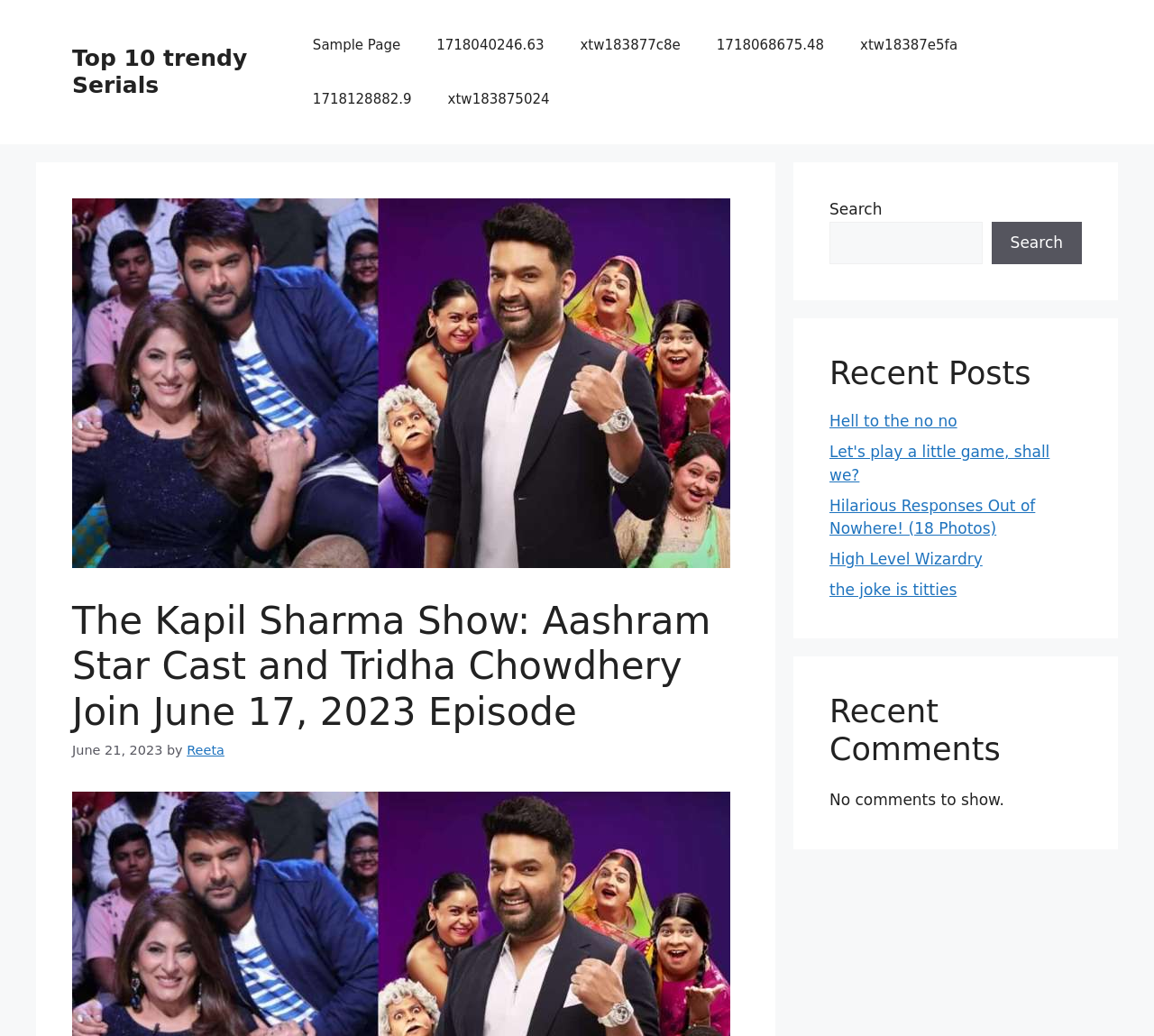Bounding box coordinates should be in the format (top-left x, top-left y, bottom-right x, bottom-right y) and all values should be floating point numbers between 0 and 1. Determine the bounding box coordinate for the UI element described as: parent_node: Search name="s"

[0.719, 0.214, 0.851, 0.255]